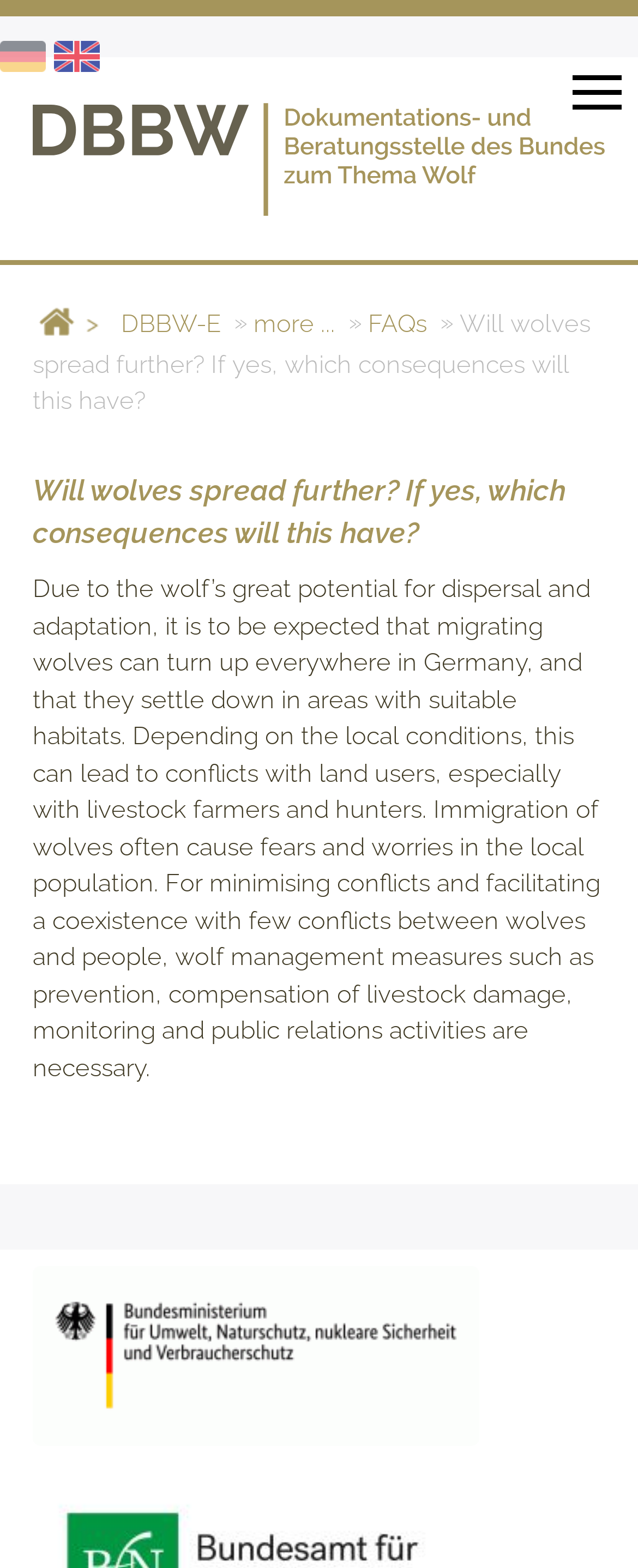For the given element description more ..., determine the bounding box coordinates of the UI element. The coordinates should follow the format (top-left x, top-left y, bottom-right x, bottom-right y) and be within the range of 0 to 1.

[0.397, 0.197, 0.526, 0.215]